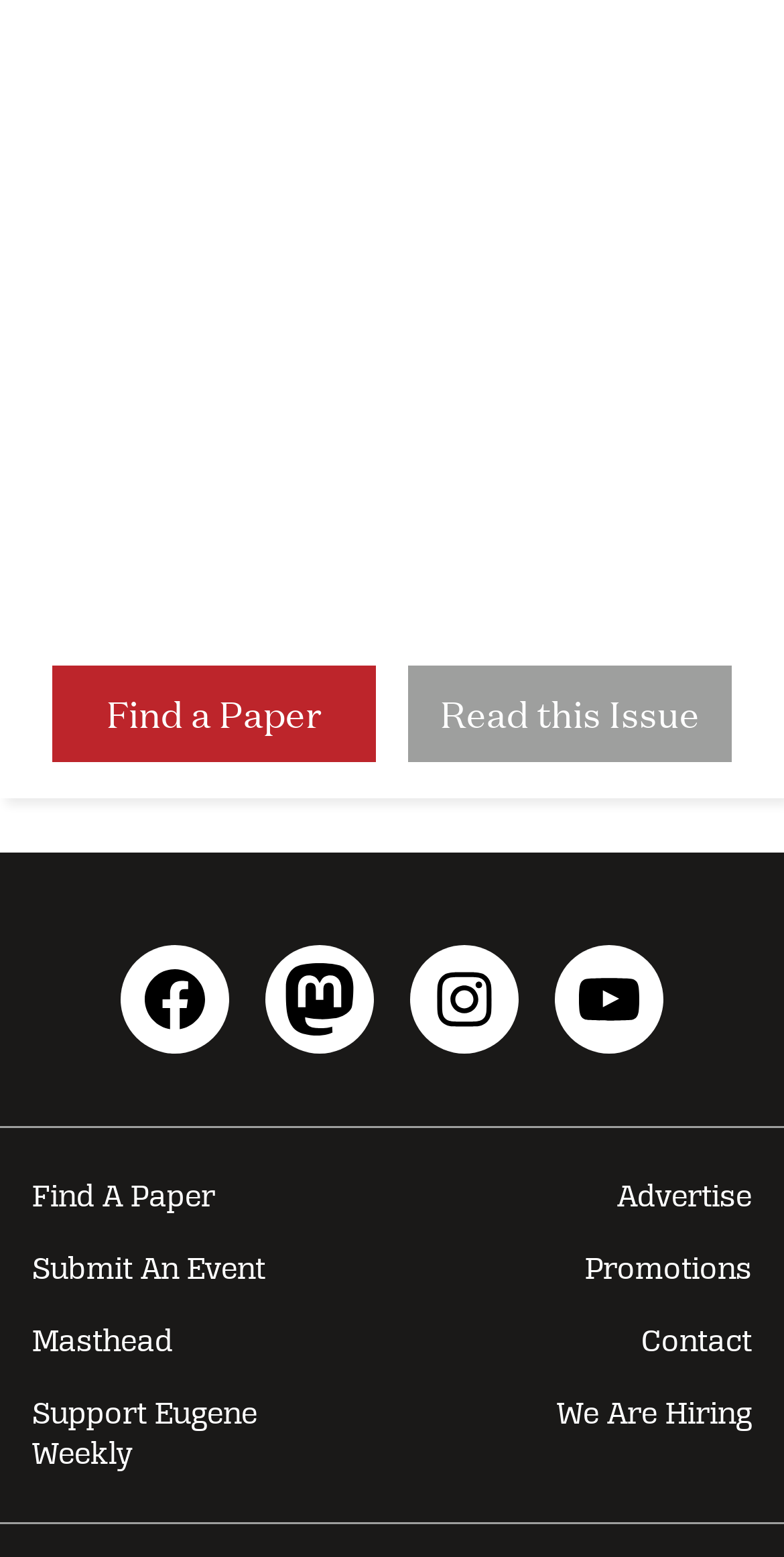Locate the bounding box coordinates of the area to click to fulfill this instruction: "Submit an event". The bounding box should be presented as four float numbers between 0 and 1, in the order [left, top, right, bottom].

[0.0, 0.792, 0.5, 0.839]